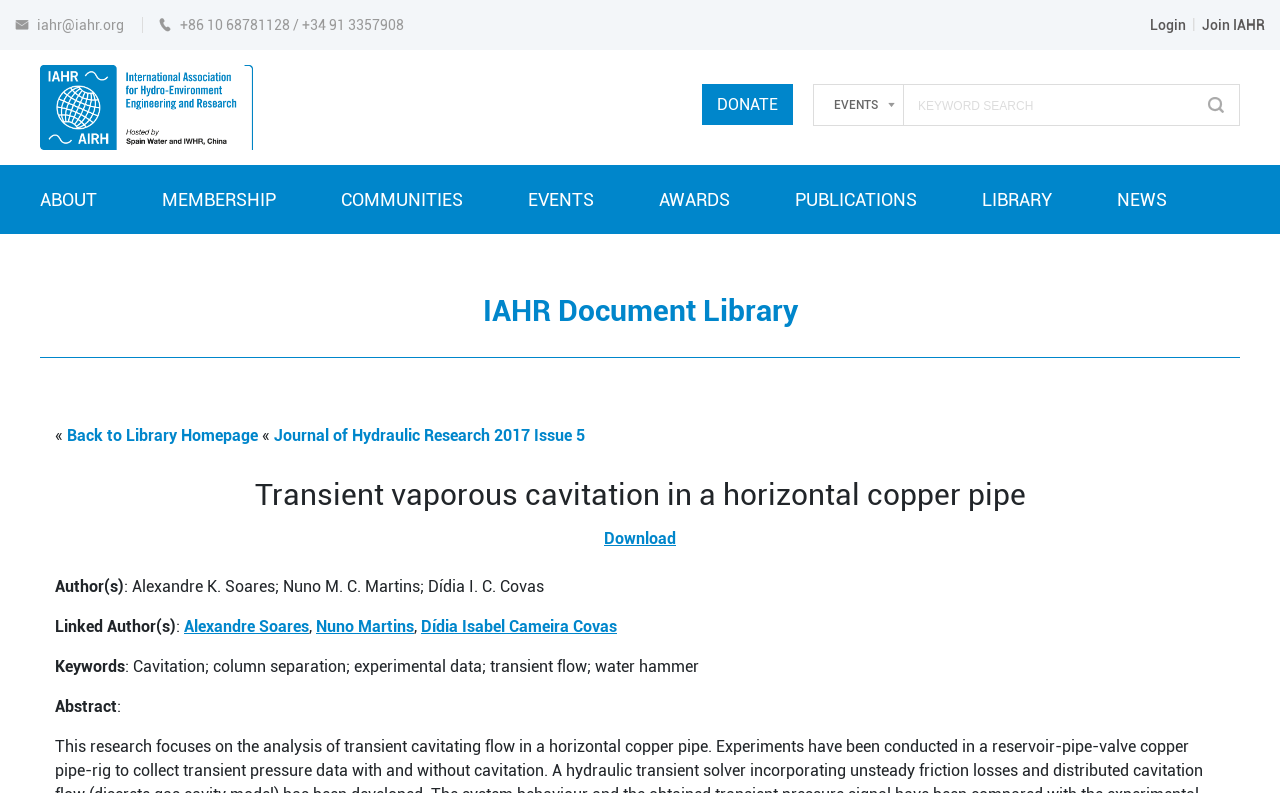Kindly determine the bounding box coordinates for the area that needs to be clicked to execute this instruction: "Check the 'PMSSS Merit List 2024' details".

None